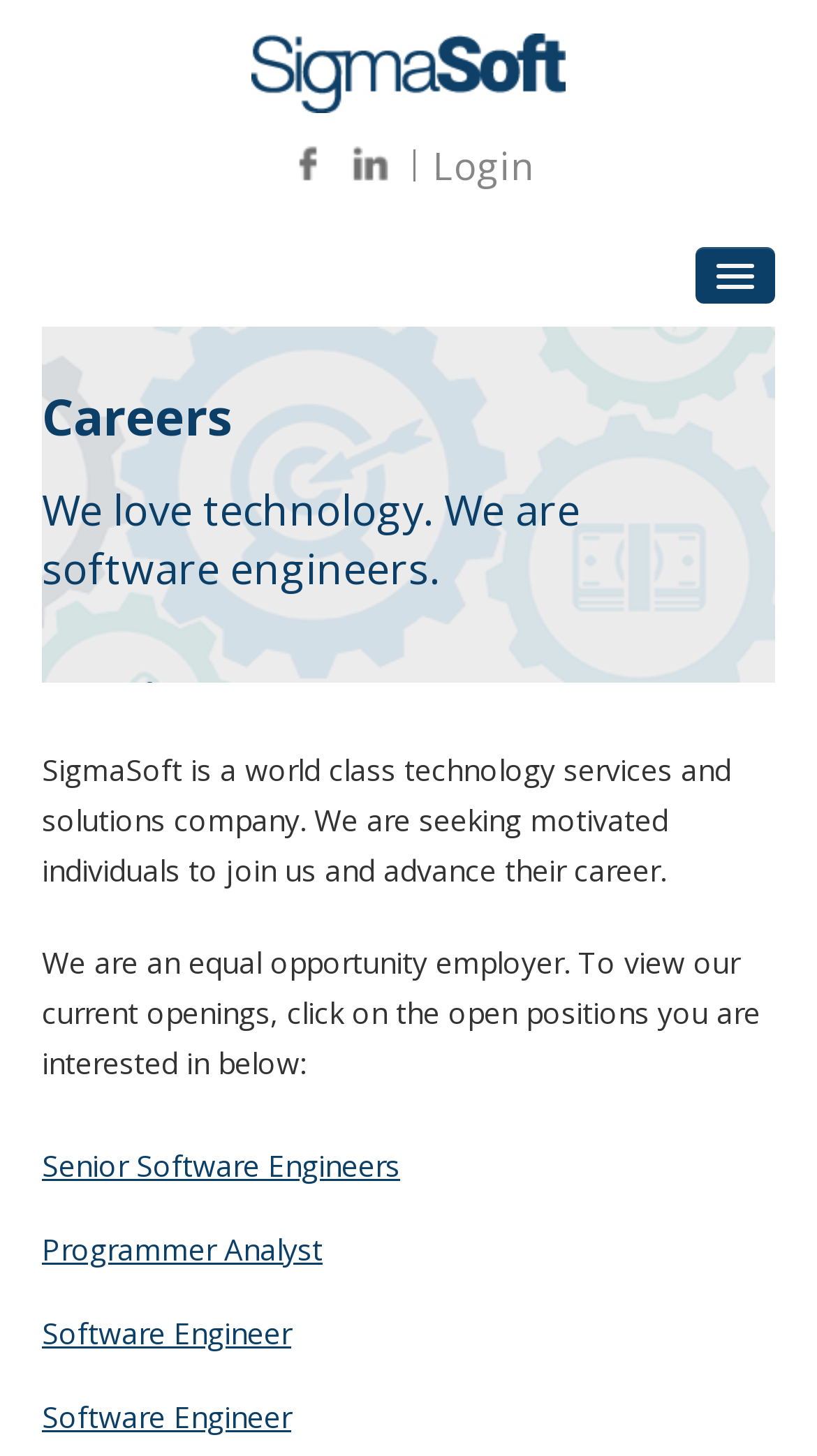Locate the bounding box coordinates of the element that needs to be clicked to carry out the instruction: "view Software Development services". The coordinates should be given as four float numbers ranging from 0 to 1, i.e., [left, top, right, bottom].

[0.051, 0.312, 0.949, 0.356]